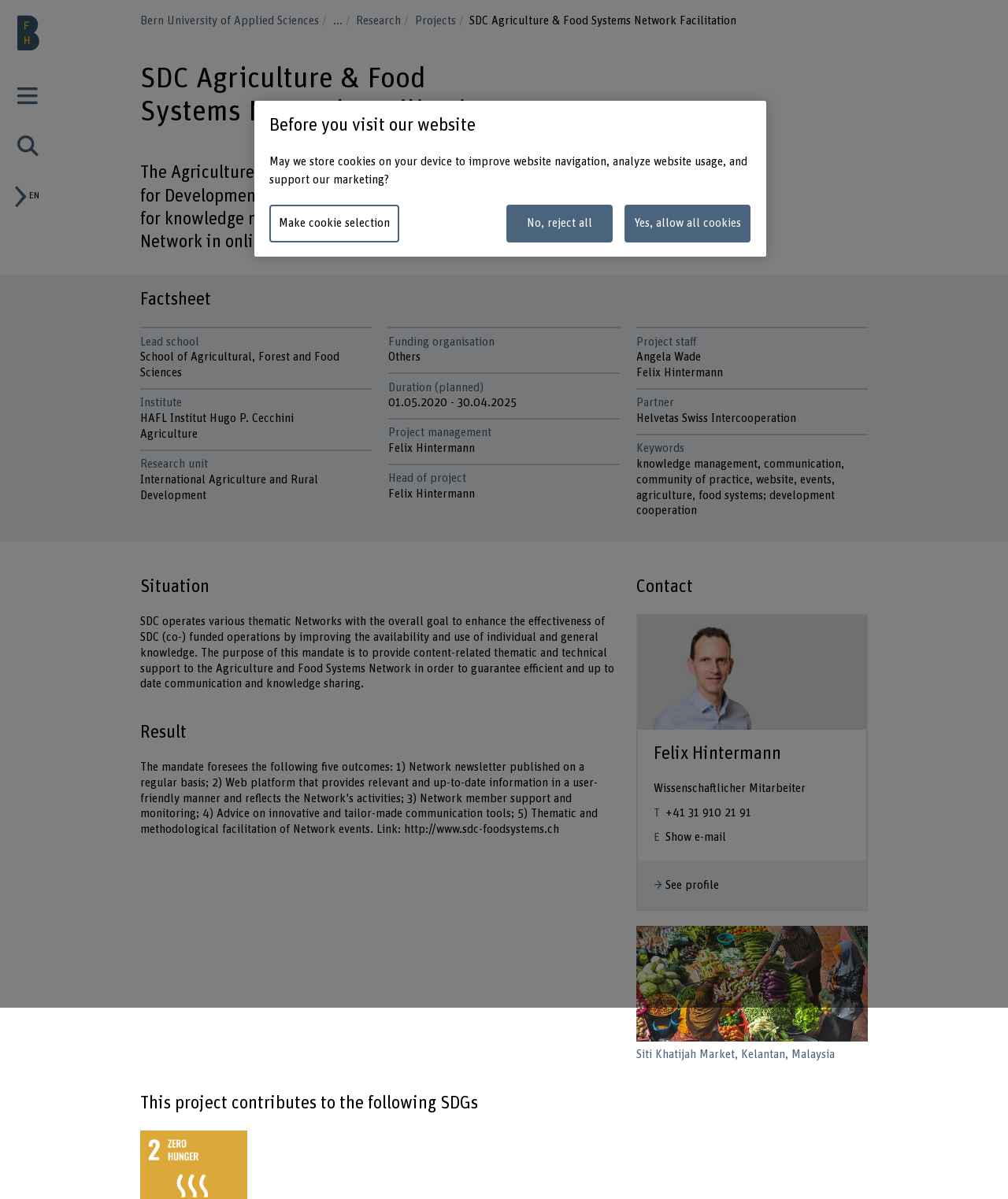Using the information in the image, could you please answer the following question in detail:
Who is the head of the project?

The answer can be found by looking at the 'Project management' section, where the 'Head of project' is specified as Felix Hintermann.